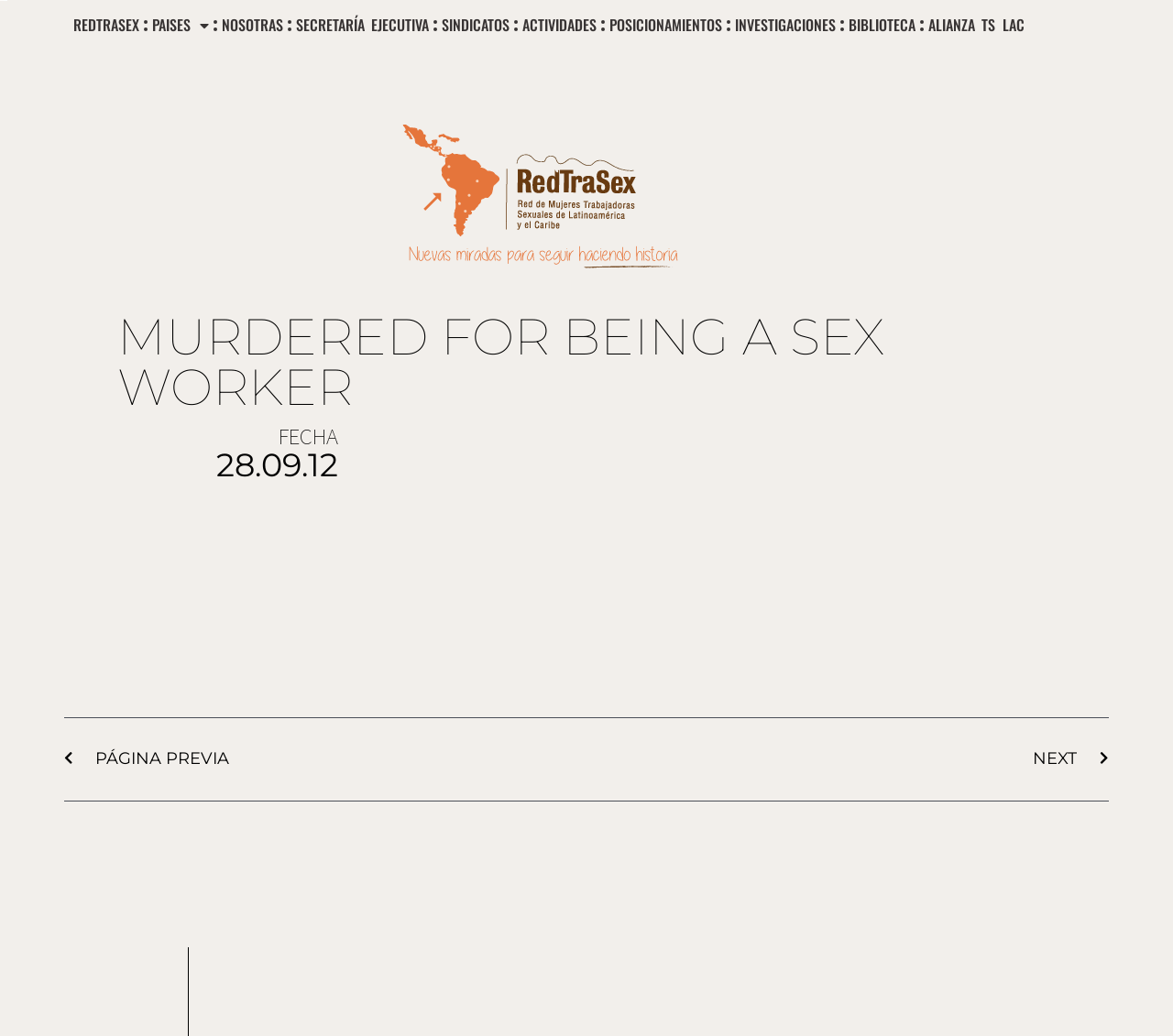Please give the bounding box coordinates of the area that should be clicked to fulfill the following instruction: "go to previous page". The coordinates should be in the format of four float numbers from 0 to 1, i.e., [left, top, right, bottom].

[0.055, 0.72, 0.5, 0.746]